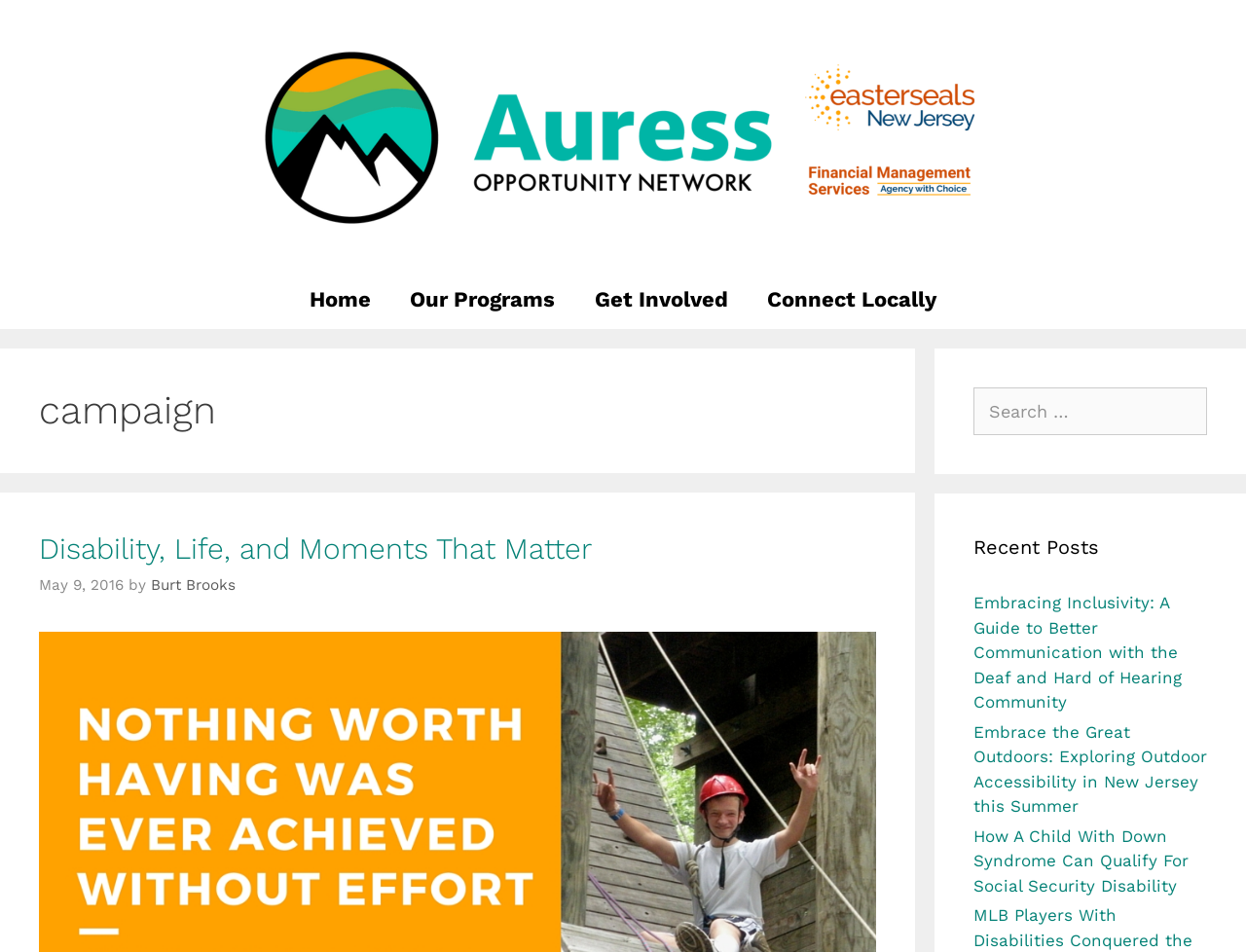Could you find the bounding box coordinates of the clickable area to complete this instruction: "view Disability, Life, and Moments That Matter"?

[0.031, 0.558, 0.475, 0.594]